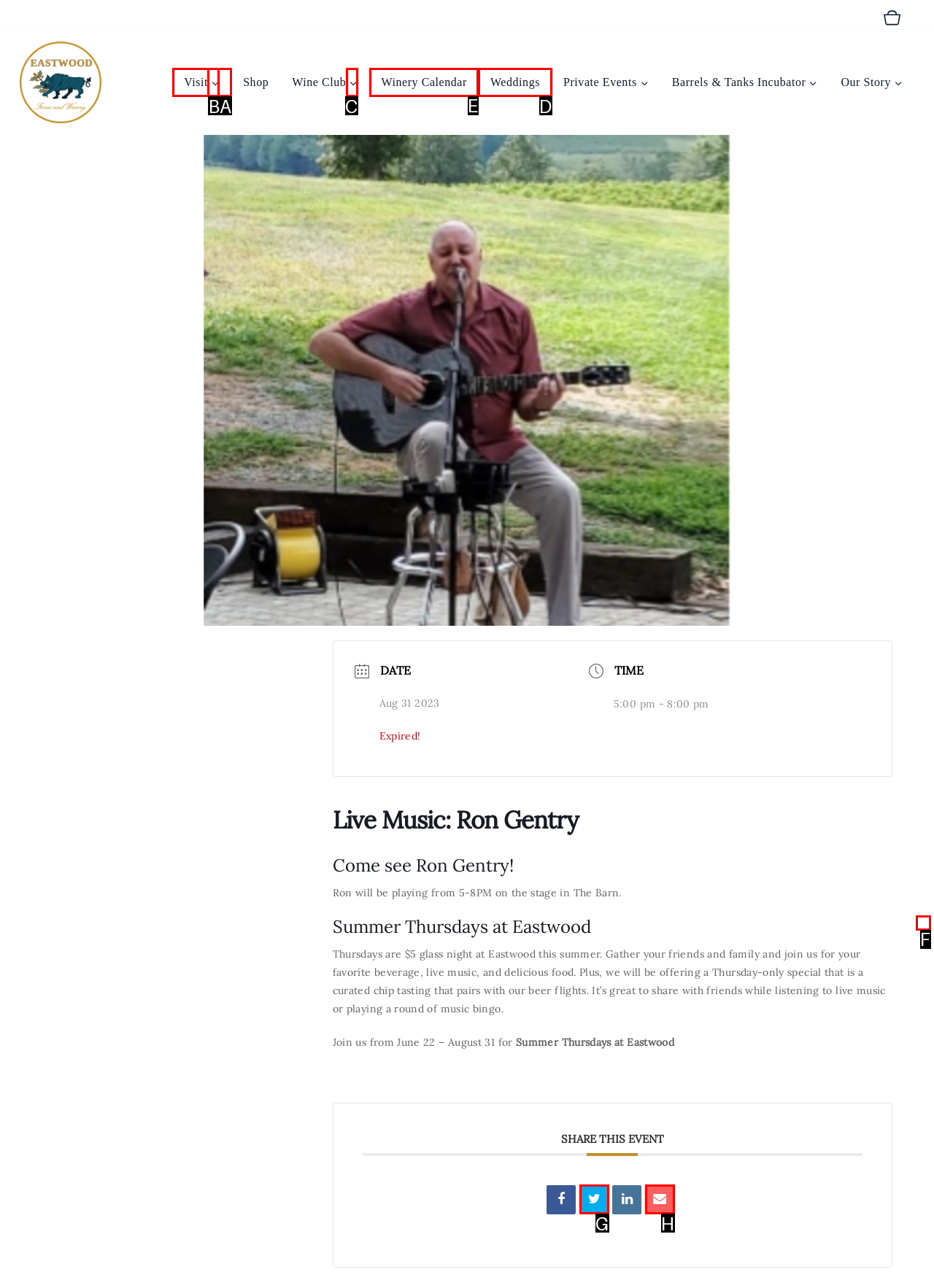To execute the task: View the 'Winery Calendar', which one of the highlighted HTML elements should be clicked? Answer with the option's letter from the choices provided.

E